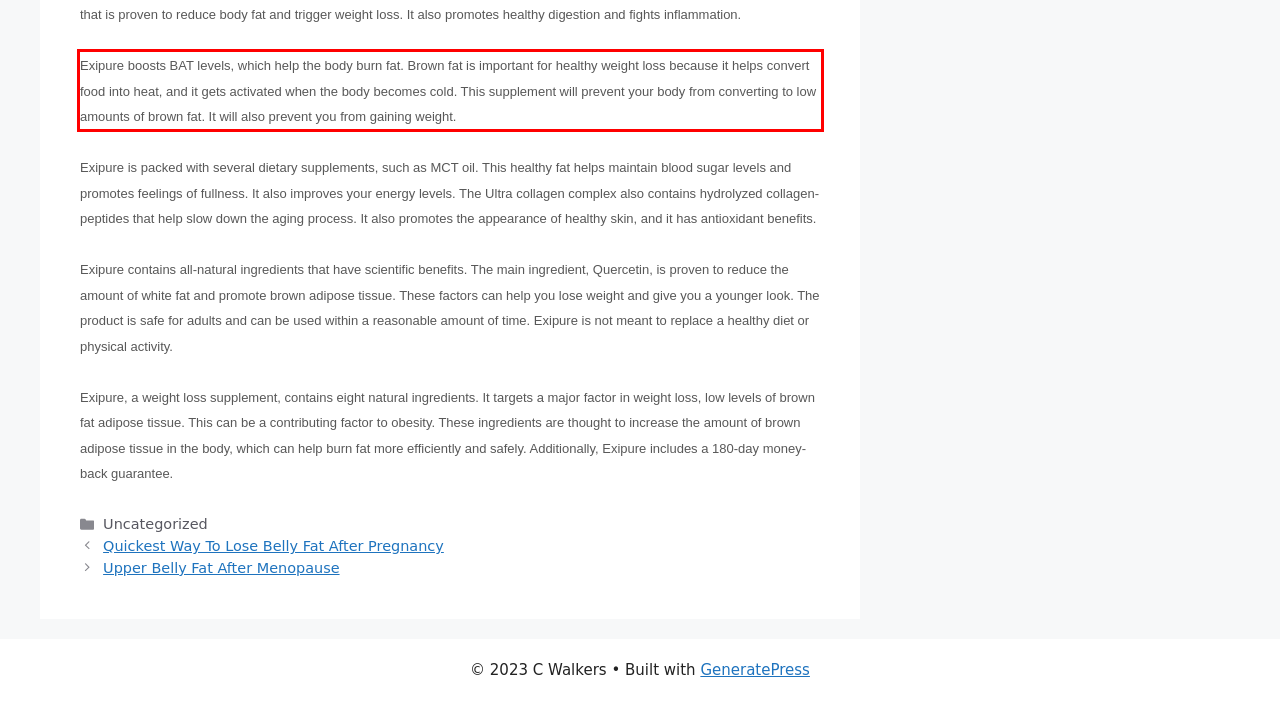Please take the screenshot of the webpage, find the red bounding box, and generate the text content that is within this red bounding box.

Exipure boosts BAT levels, which help the body burn fat. Brown fat is important for healthy weight loss because it helps convert food into heat, and it gets activated when the body becomes cold. This supplement will prevent your body from converting to low amounts of brown fat. It will also prevent you from gaining weight.